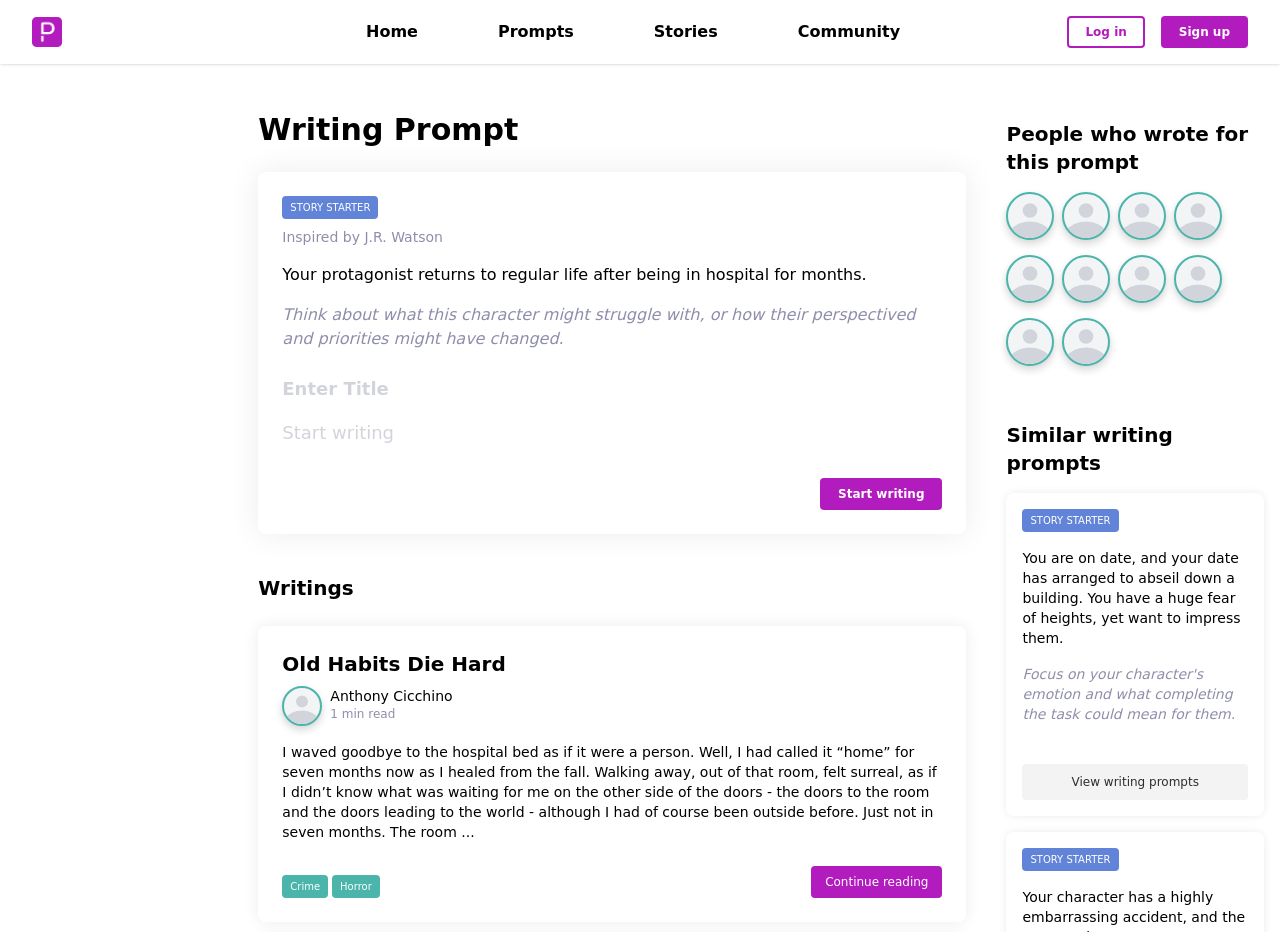Carefully examine the image and provide an in-depth answer to the question: What is the purpose of the 'Start writing' button?

I inferred the purpose of the 'Start writing' button by looking at its location and context. The button is located below the writing prompt text and the 'Enter title' textbox, suggesting that it is meant to be clicked after the user has entered a title and is ready to start writing their story.